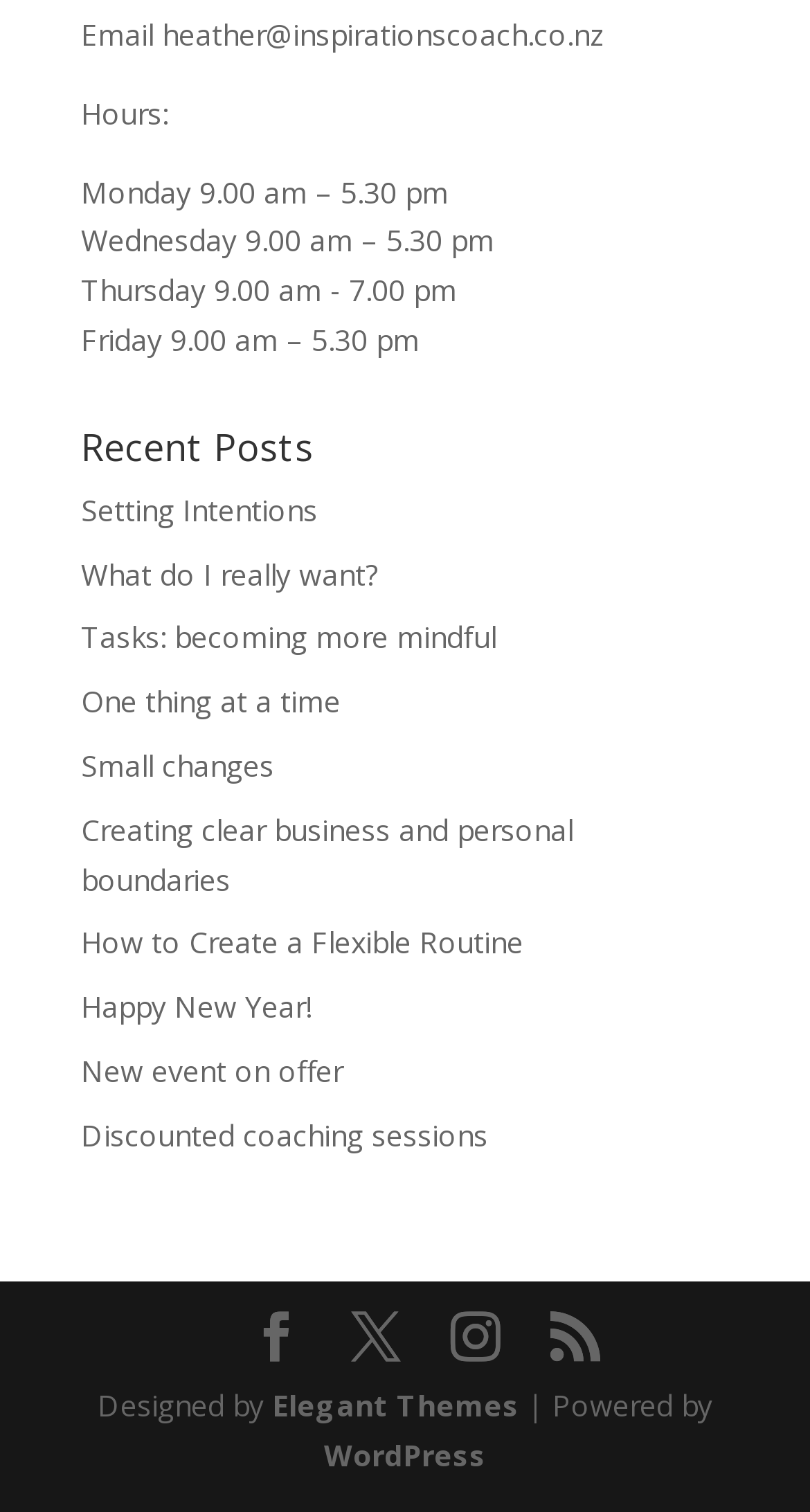Refer to the image and provide a thorough answer to this question:
What are the hours of operation on Thursday?

The hours of operation can be found in the section that lists the hours for each day of the week. On Thursday, the hours are listed as '9.00 am - 7.00 pm'.